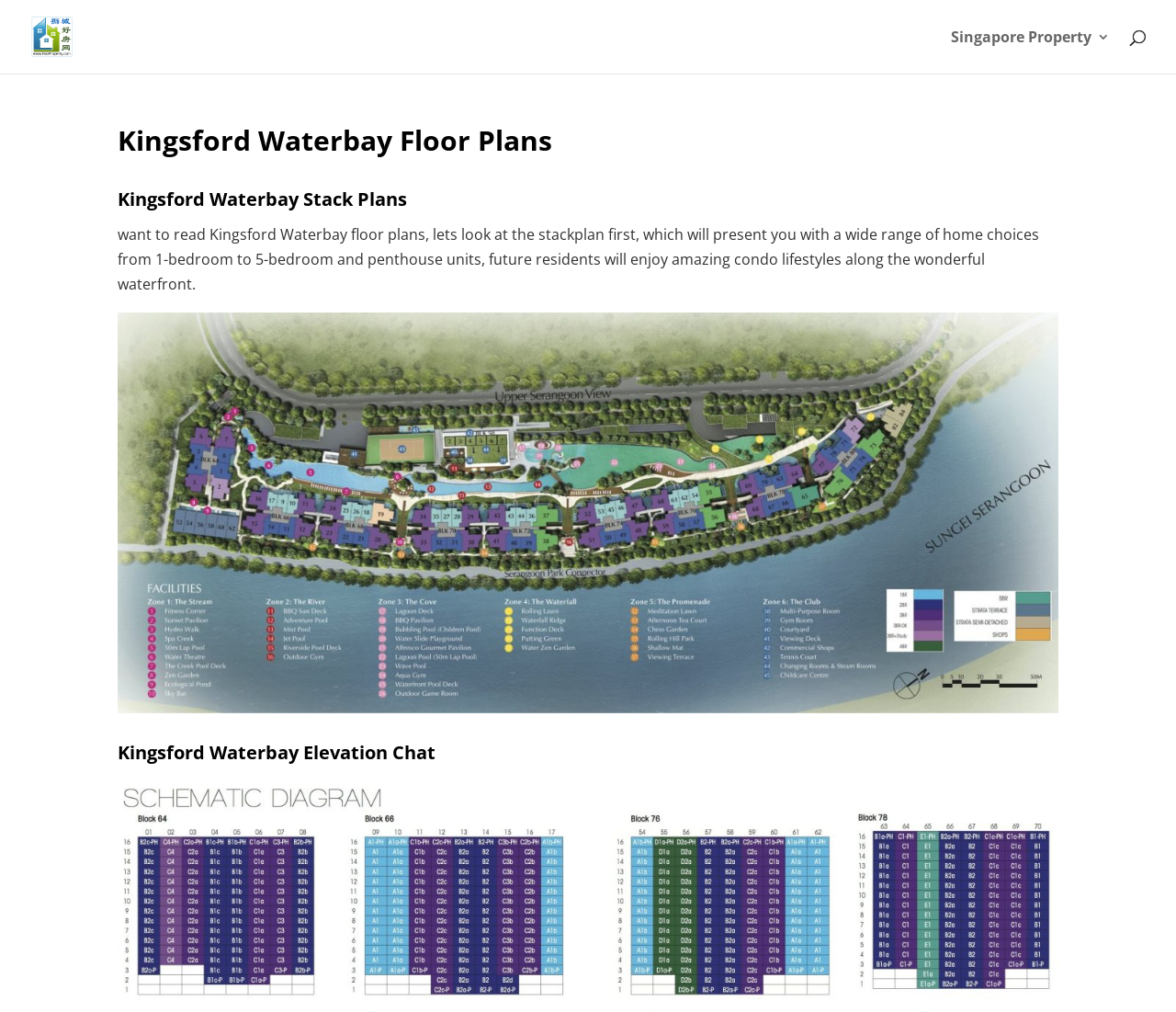What is the location of Kingsford Waterbay?
Could you answer the question with a detailed and thorough explanation?

According to the text description, future residents will enjoy amazing condo lifestyles along the wonderful waterfront, indicating that Kingsford Waterbay is located near the waterfront.